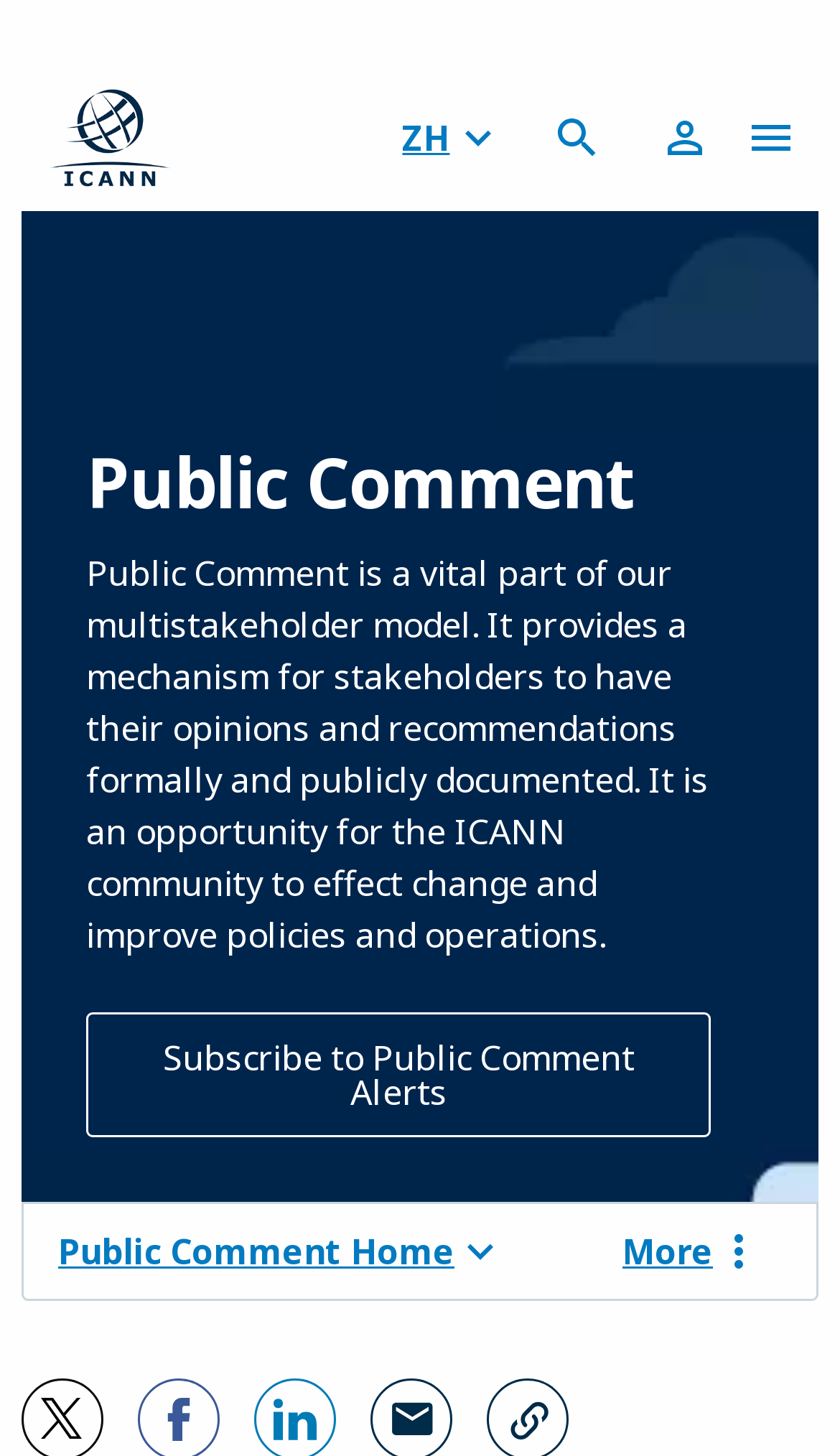Determine the bounding box of the UI element mentioned here: "Learn more". The coordinates must be in the format [left, top, right, bottom] with values ranging from 0 to 1.

[0.373, 0.788, 0.612, 0.821]